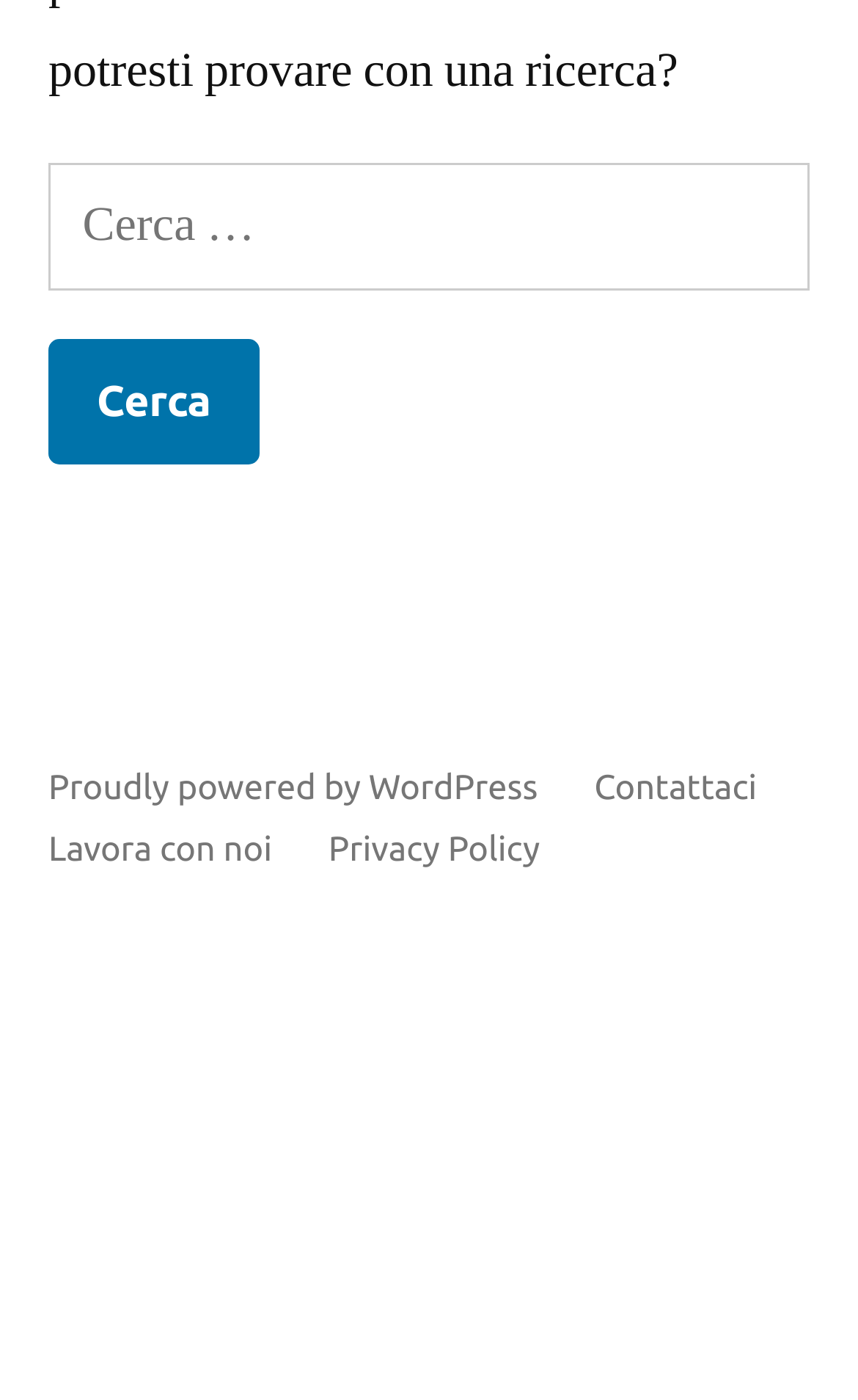Identify and provide the bounding box coordinates of the UI element described: "Privacy Policy". The coordinates should be formatted as [left, top, right, bottom], with each number being a float between 0 and 1.

[0.383, 0.591, 0.629, 0.619]